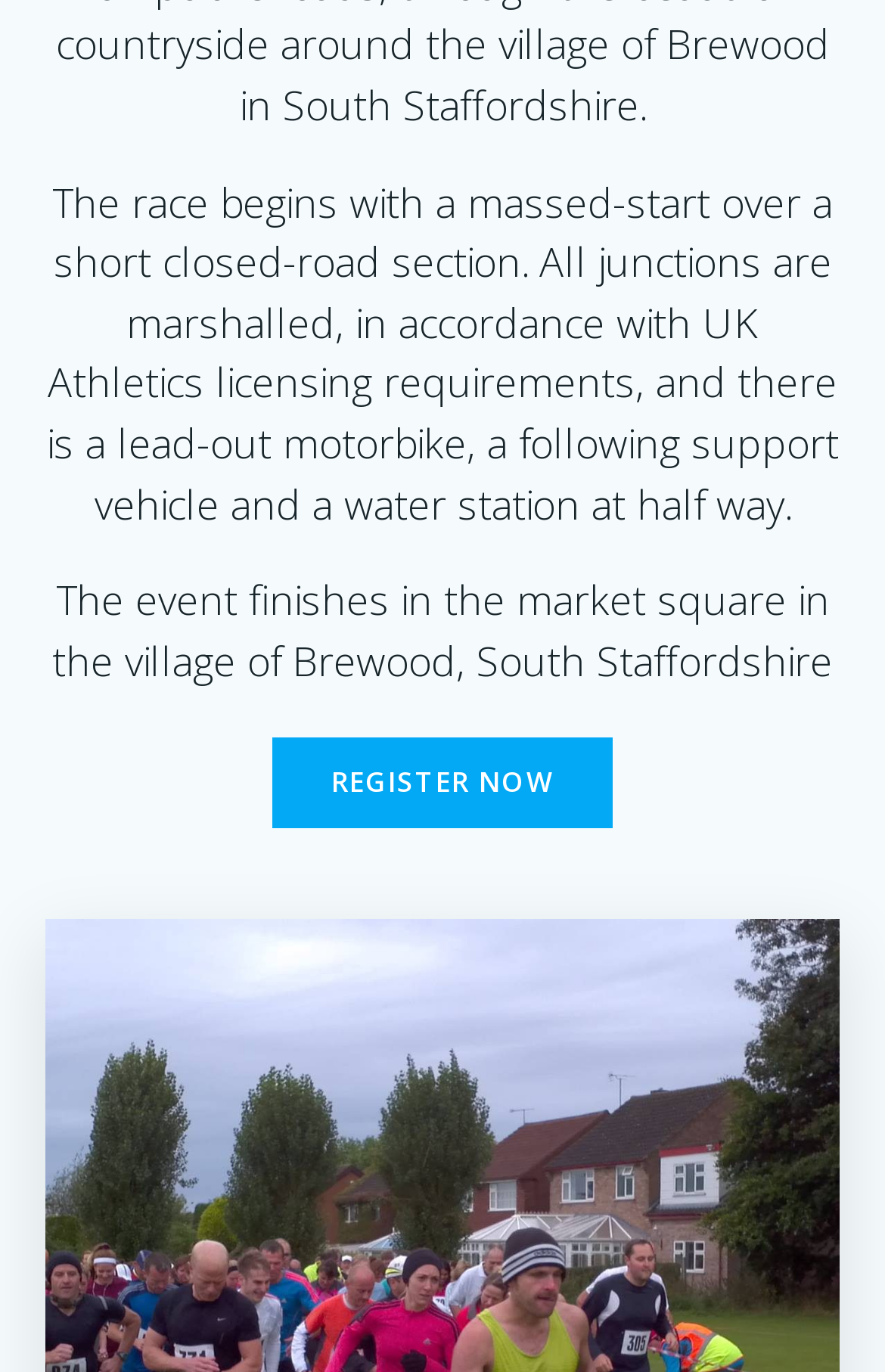Calculate the bounding box coordinates for the UI element based on the following description: "Register now". Ensure the coordinates are four float numbers between 0 and 1, i.e., [left, top, right, bottom].

[0.308, 0.537, 0.692, 0.603]